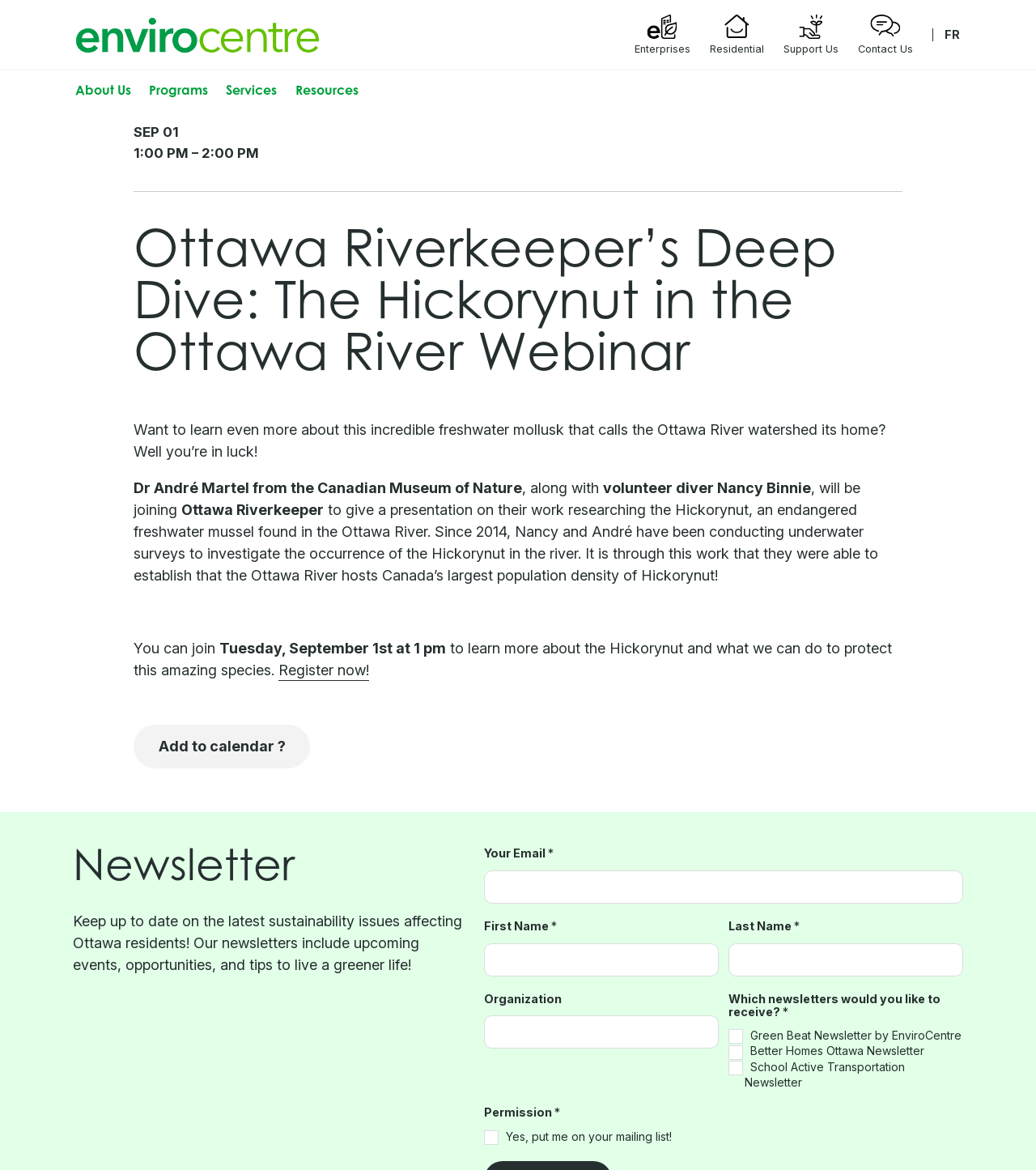Please identify the webpage's heading and generate its text content.

Ottawa Riverkeeper’s Deep Dive: The Hickorynut in the Ottawa River Webinar